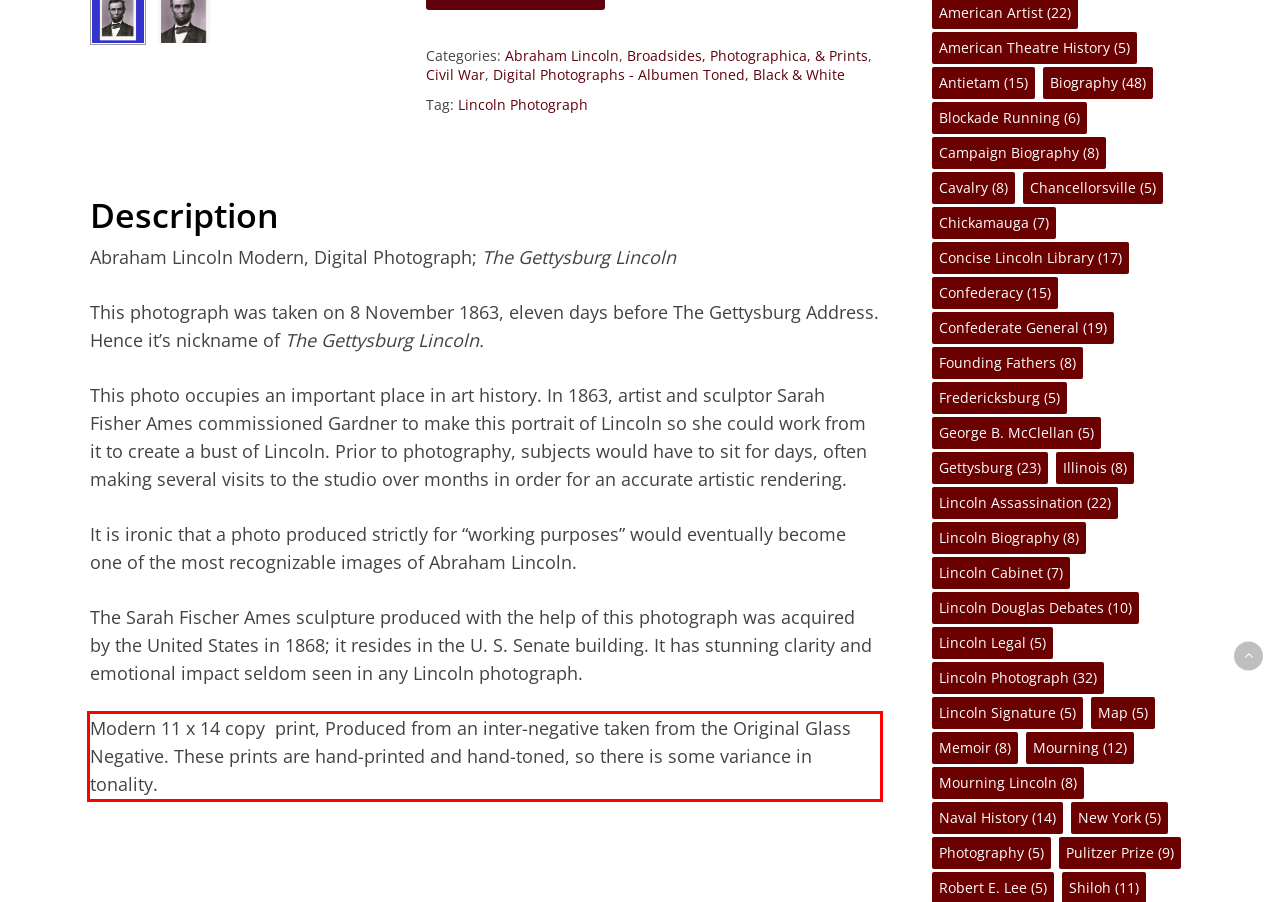Given the screenshot of the webpage, identify the red bounding box, and recognize the text content inside that red bounding box.

Modern 11 x 14 copy print, Produced from an inter-negative taken from the Original Glass Negative. These prints are hand-printed and hand-toned, so there is some variance in tonality.